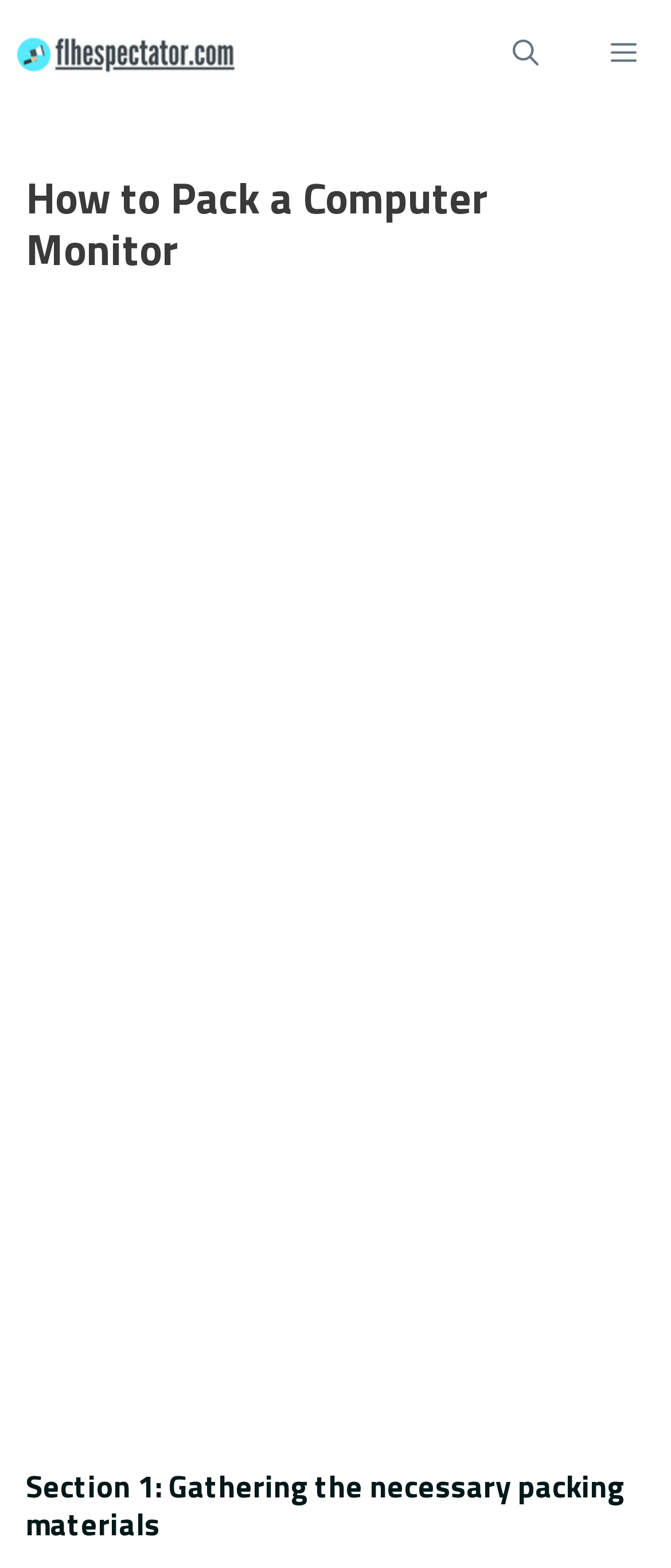What is the first step in packing a computer monitor?
Answer with a single word or phrase by referring to the visual content.

Gathering necessary materials